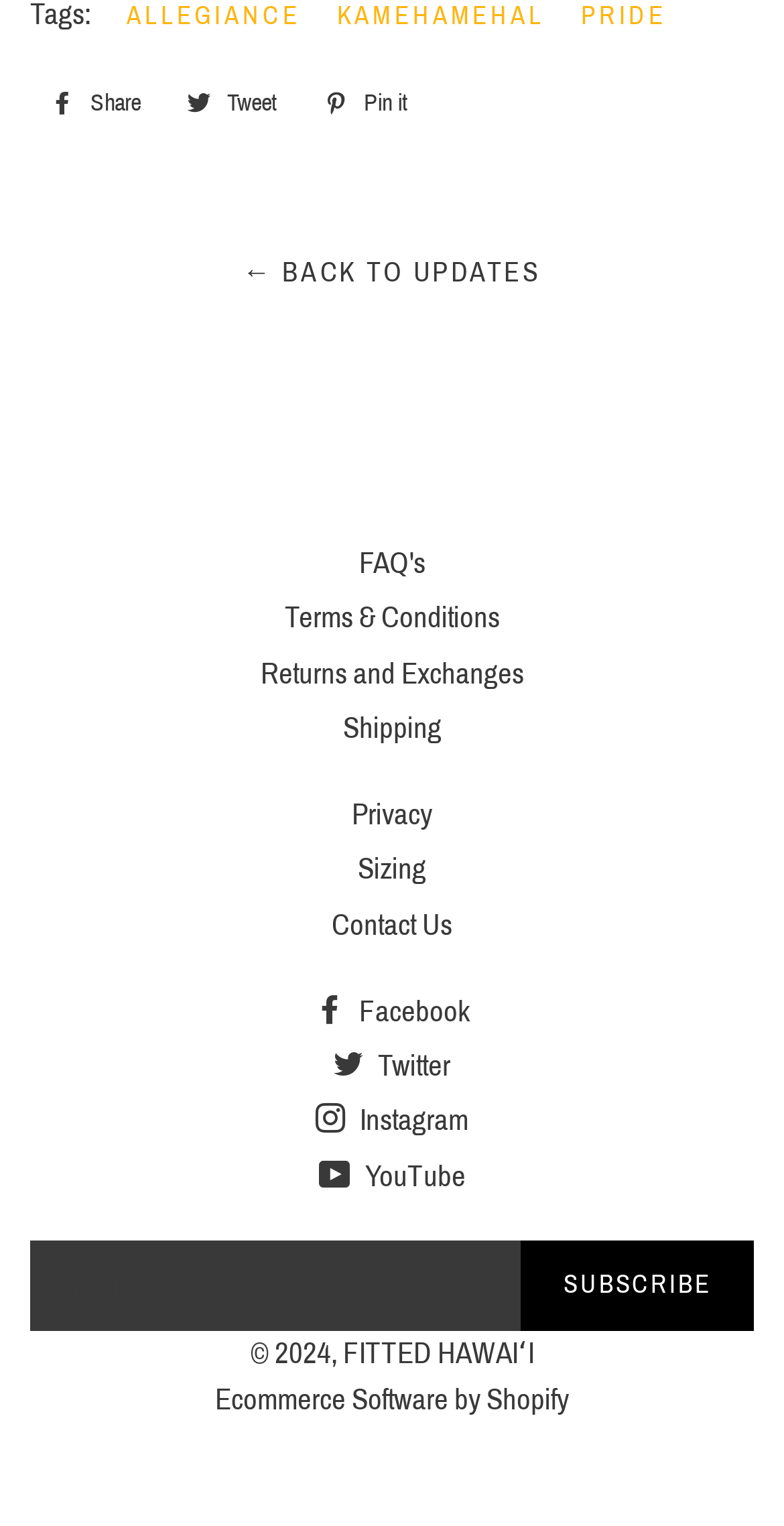Pinpoint the bounding box coordinates of the area that must be clicked to complete this instruction: "Subscribe".

[0.665, 0.813, 0.962, 0.872]